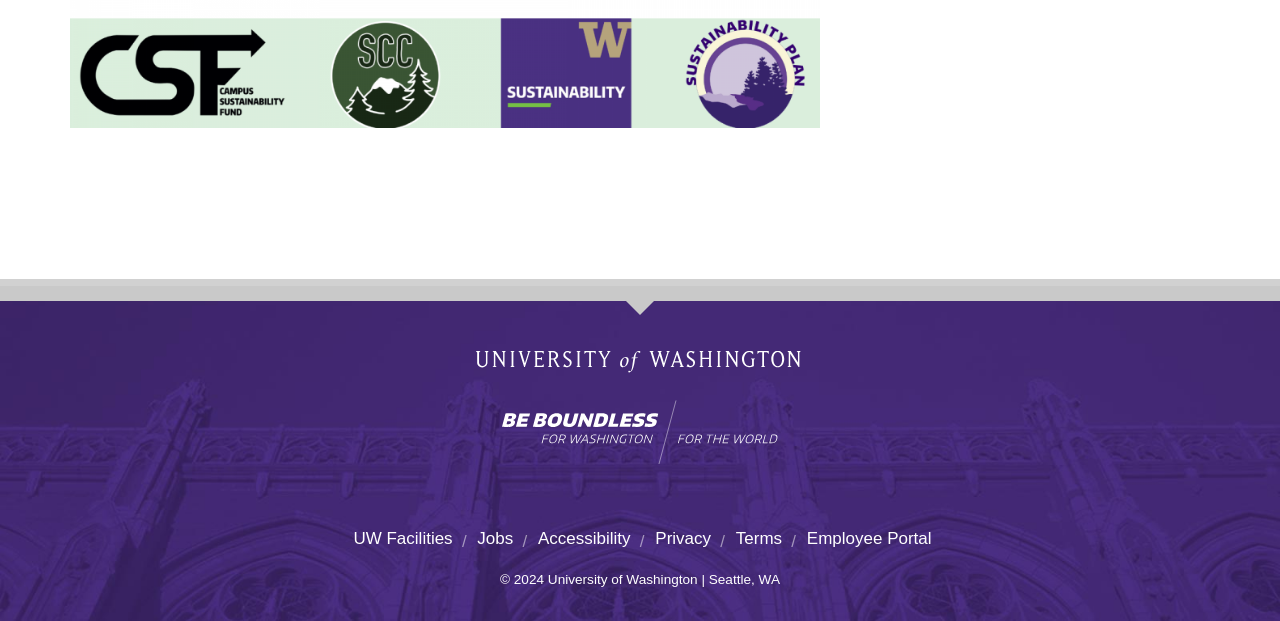Pinpoint the bounding box coordinates of the element that must be clicked to accomplish the following instruction: "Preview the survey in PDF". The coordinates should be in the format of four float numbers between 0 and 1, i.e., [left, top, right, bottom].

None